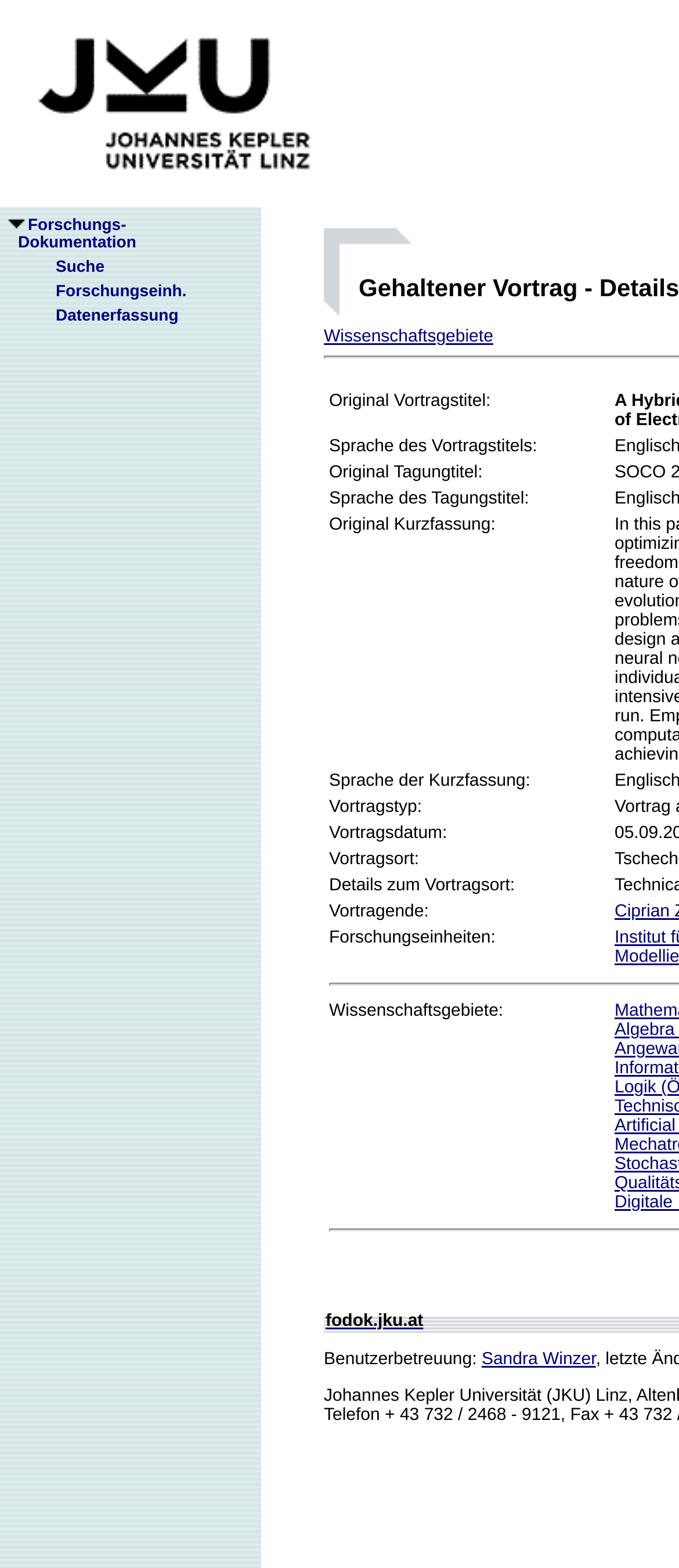Please identify the coordinates of the bounding box for the clickable region that will accomplish this instruction: "open menu".

None